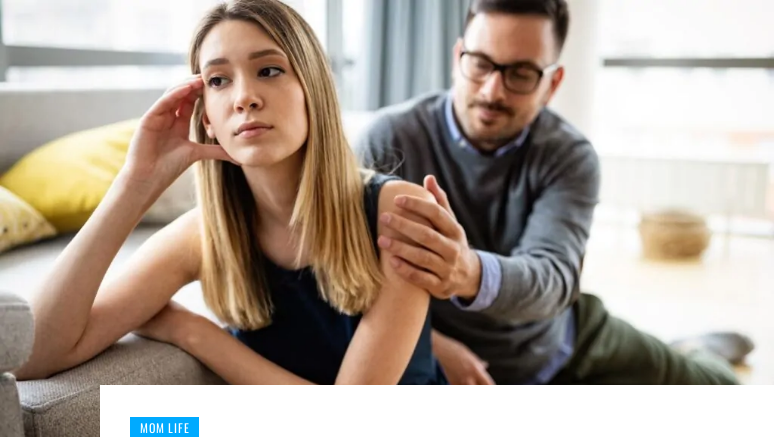Depict the image with a detailed narrative.

In this intimate scene, a young woman sits on a couch, appearing contemplative and slightly distressed, with her hand resting on her chin, conveying a sense of uncertainty or sadness. Next to her, a man leans in, gently placing his hand on her shoulder, suggesting a supportive gesture as he offers comfort. The setting is bright and airy, filled with natural light from the windows, enhancing the emotional tone of the moment. Soft furnishings, including a yellow pillow and a cozy throw, contribute to a warm and inviting atmosphere. The image is part of a broader theme exploring the complexities of relationships and emotions in the realm of "Mom Life," as indicated by the link below the image.